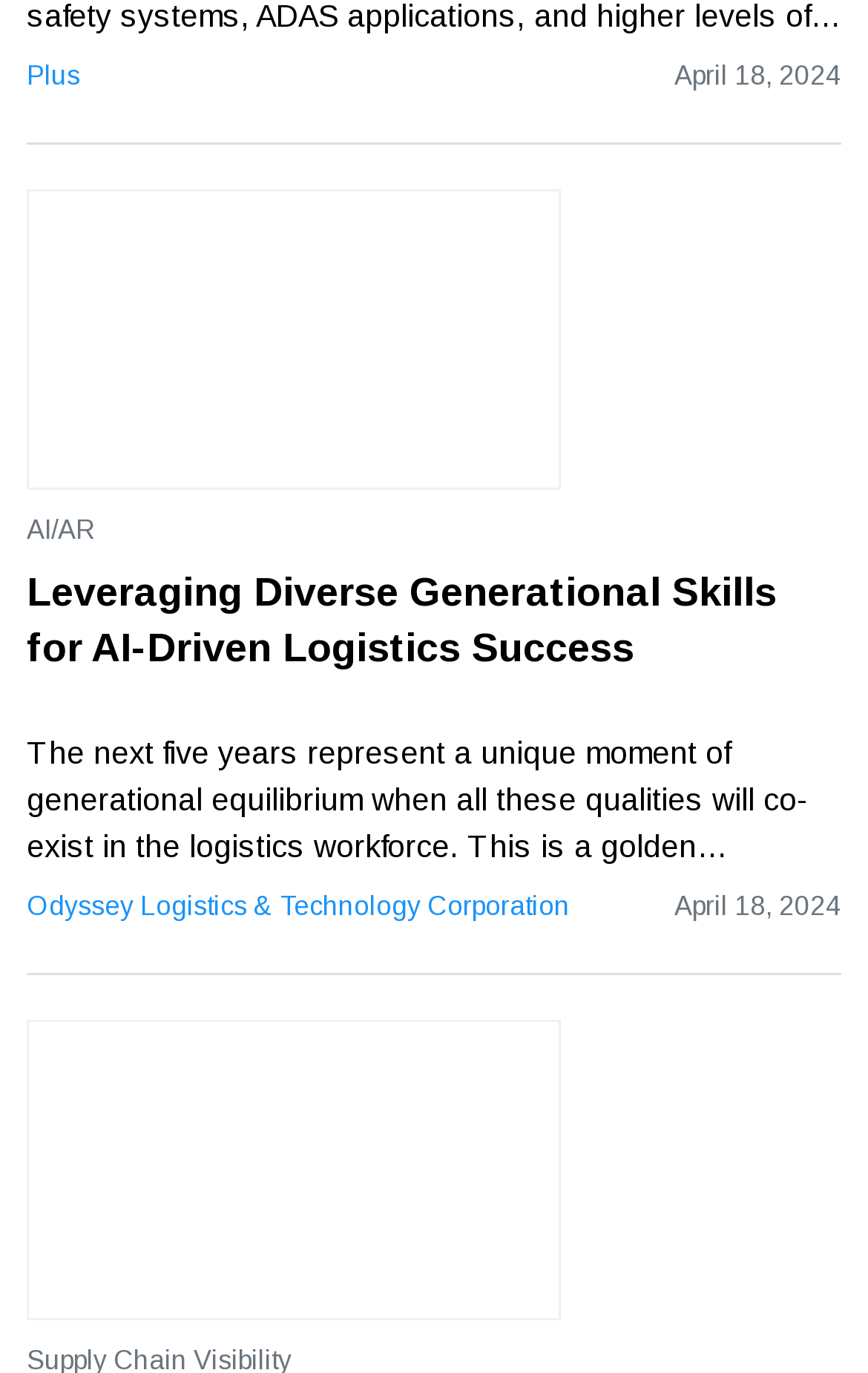Identify the bounding box coordinates for the UI element described as follows: "Advertise". Ensure the coordinates are four float numbers between 0 and 1, formatted as [left, top, right, bottom].

[0.245, 0.554, 0.399, 0.588]